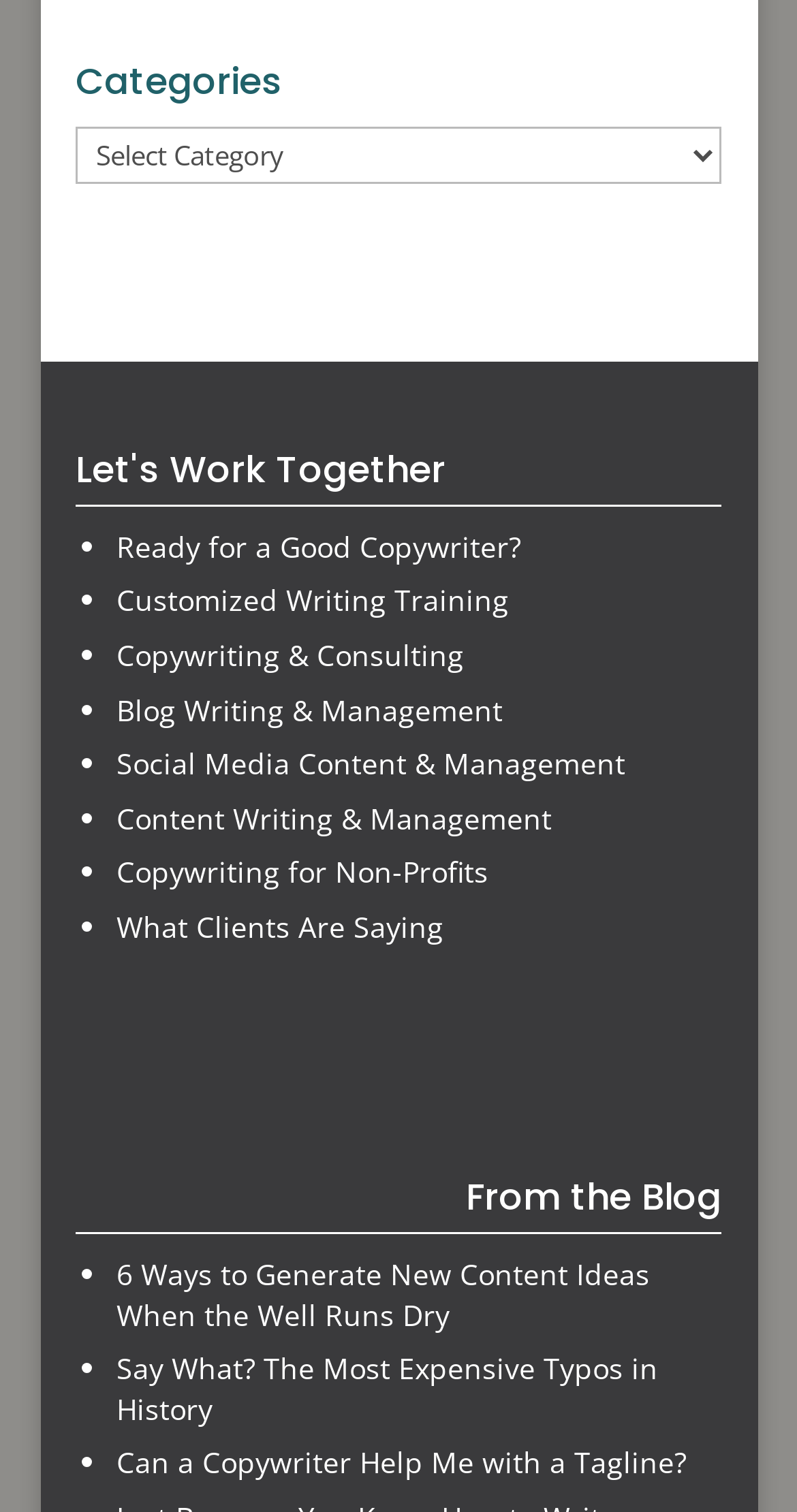Please respond to the question using a single word or phrase:
What is the last service listed?

Copywriting for Non-Profits